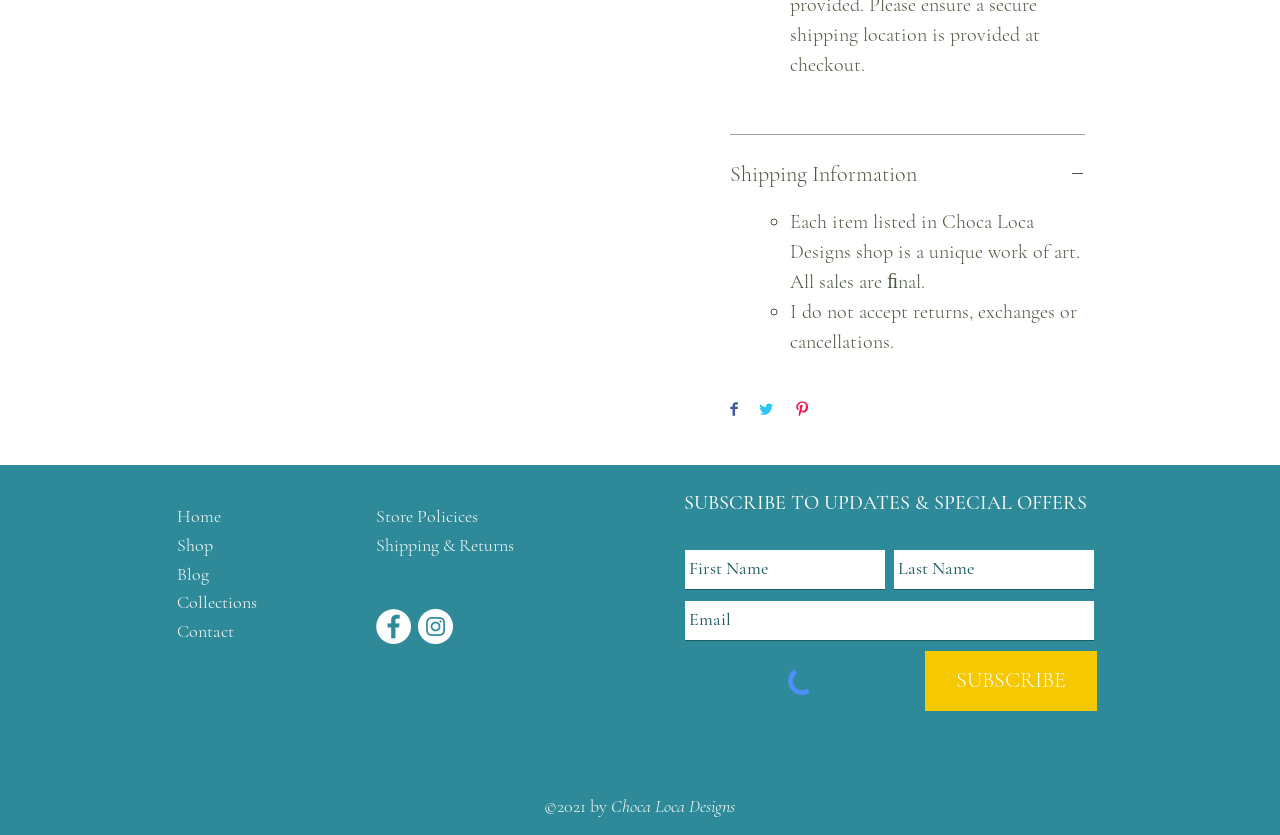What is the purpose of the textboxes at the bottom of the page?
Ensure your answer is thorough and detailed.

The textboxes at the bottom of the page are labeled as 'First Name', 'Last Name', and 'Email', and there is a 'SUBSCRIBE' button next to them. This suggests that the purpose of these textboxes is to allow users to subscribe to updates and special offers from Choca Loca Designs.